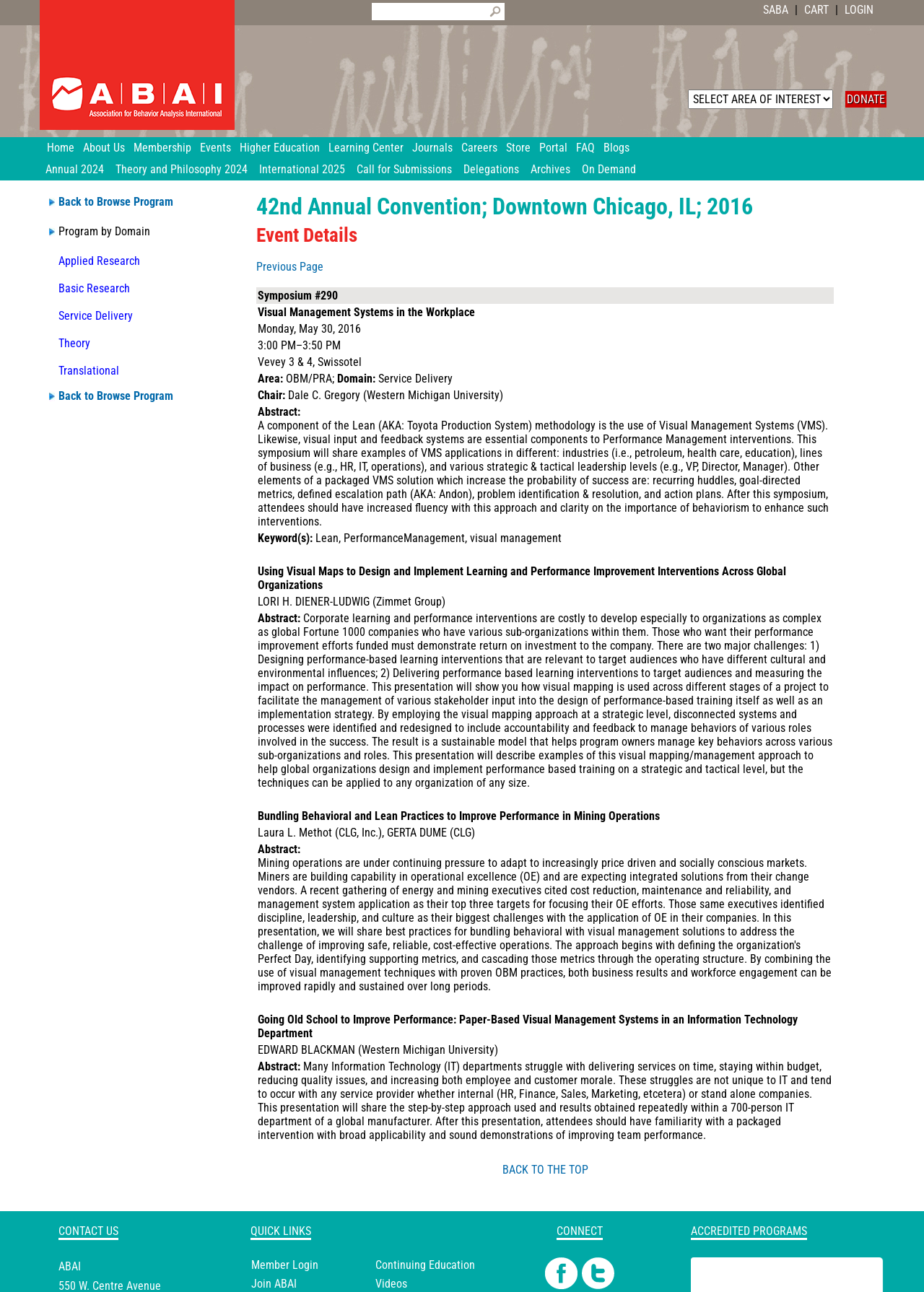Please identify the bounding box coordinates of the region to click in order to complete the given instruction: "View the 'Event Details'". The coordinates should be four float numbers between 0 and 1, i.e., [left, top, right, bottom].

[0.277, 0.174, 0.902, 0.191]